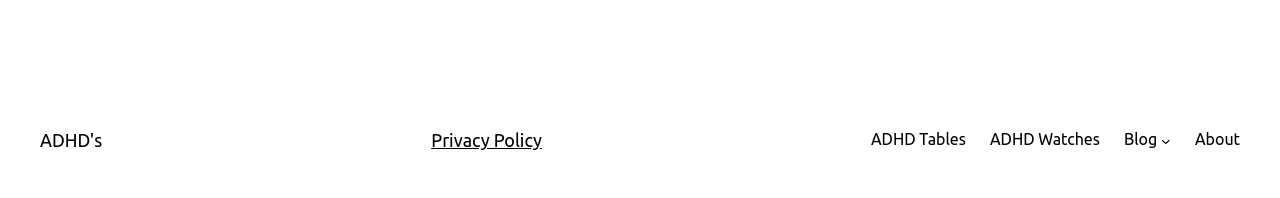How many sections are in the webpage?
Please provide a single word or phrase in response based on the screenshot.

3